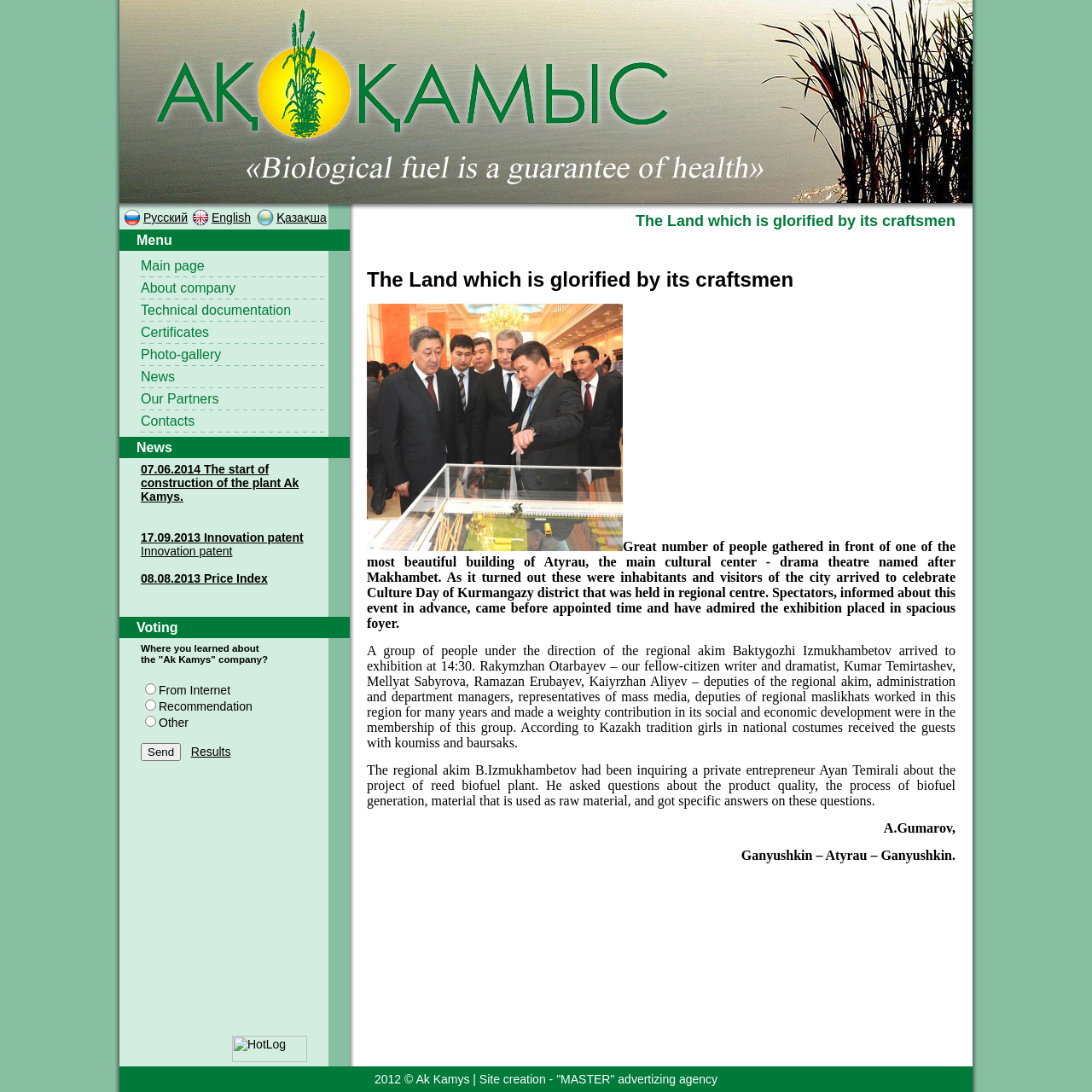What languages are available on the website?
Based on the image, answer the question with as much detail as possible.

The language options can be found in the top-right corner of the webpage, where there are three flags representing Russian, English, and Kazakh languages.